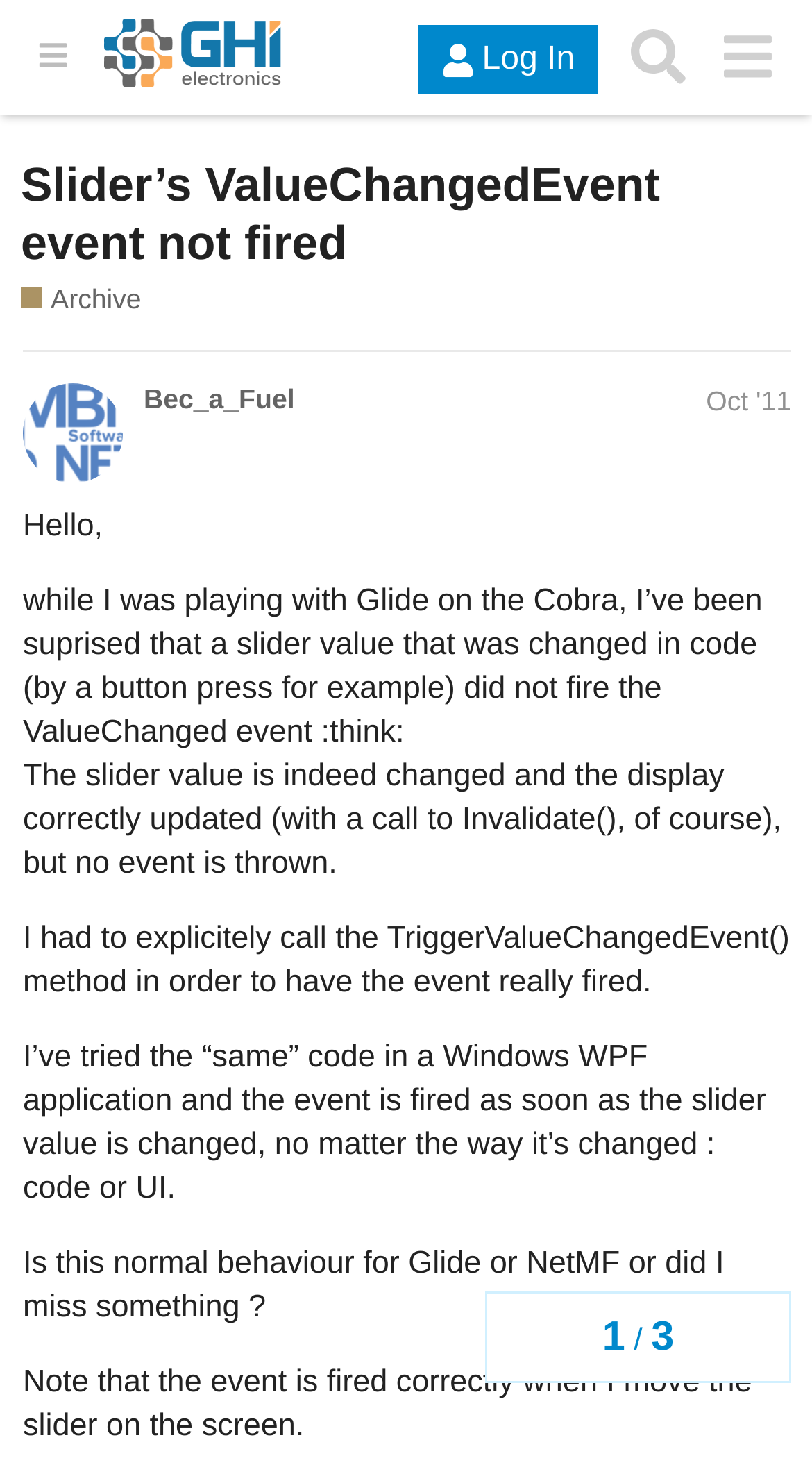Indicate the bounding box coordinates of the element that needs to be clicked to satisfy the following instruction: "View the author's profile". The coordinates should be four float numbers between 0 and 1, i.e., [left, top, right, bottom].

None